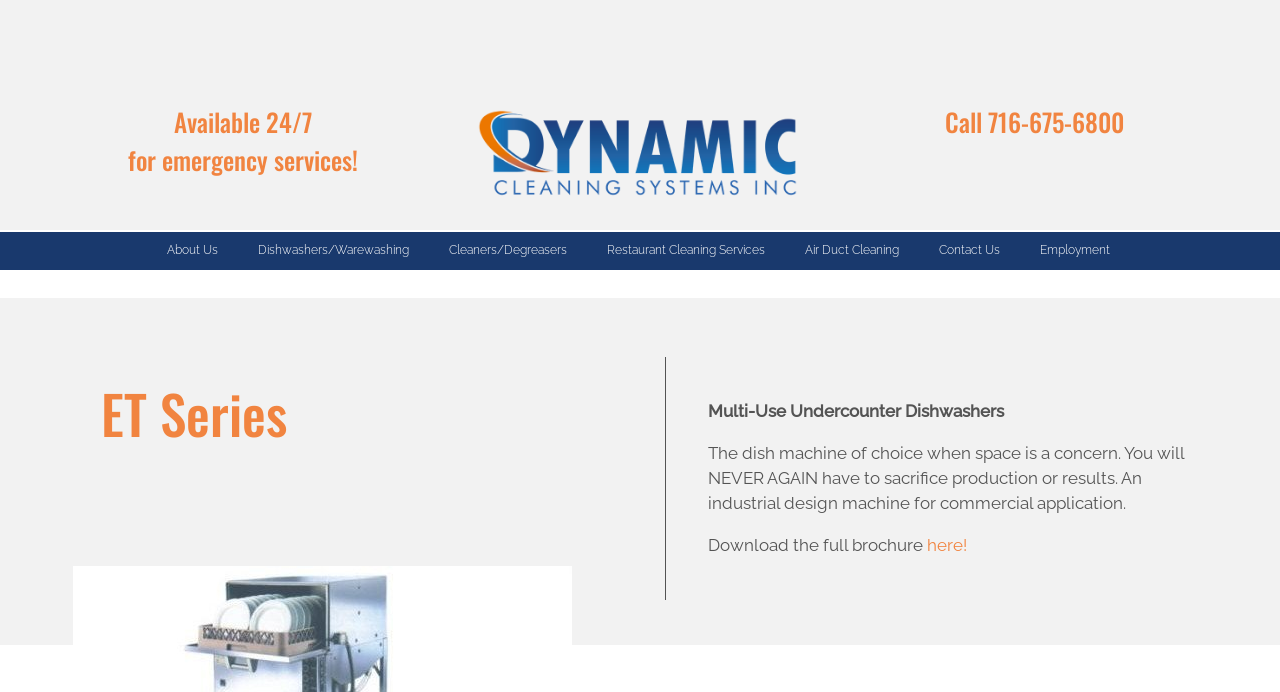From the details in the image, provide a thorough response to the question: What is the name of the company?

I found this information by looking at the image element that says 'Dynamic Logo' which is located at the top of the webpage.